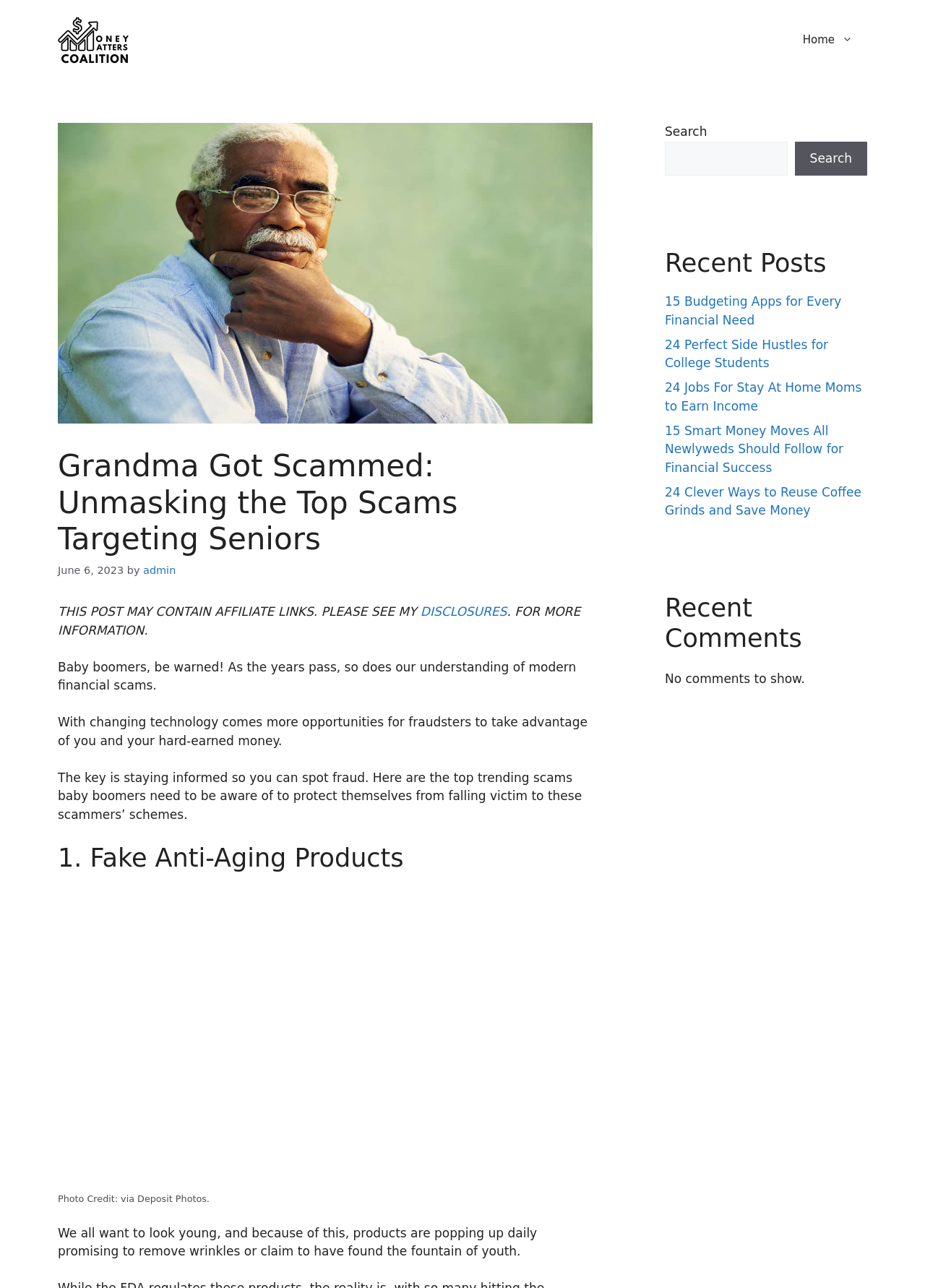Specify the bounding box coordinates of the element's area that should be clicked to execute the given instruction: "Read the 'Grandma Got Scammed' article". The coordinates should be four float numbers between 0 and 1, i.e., [left, top, right, bottom].

[0.062, 0.348, 0.641, 0.433]